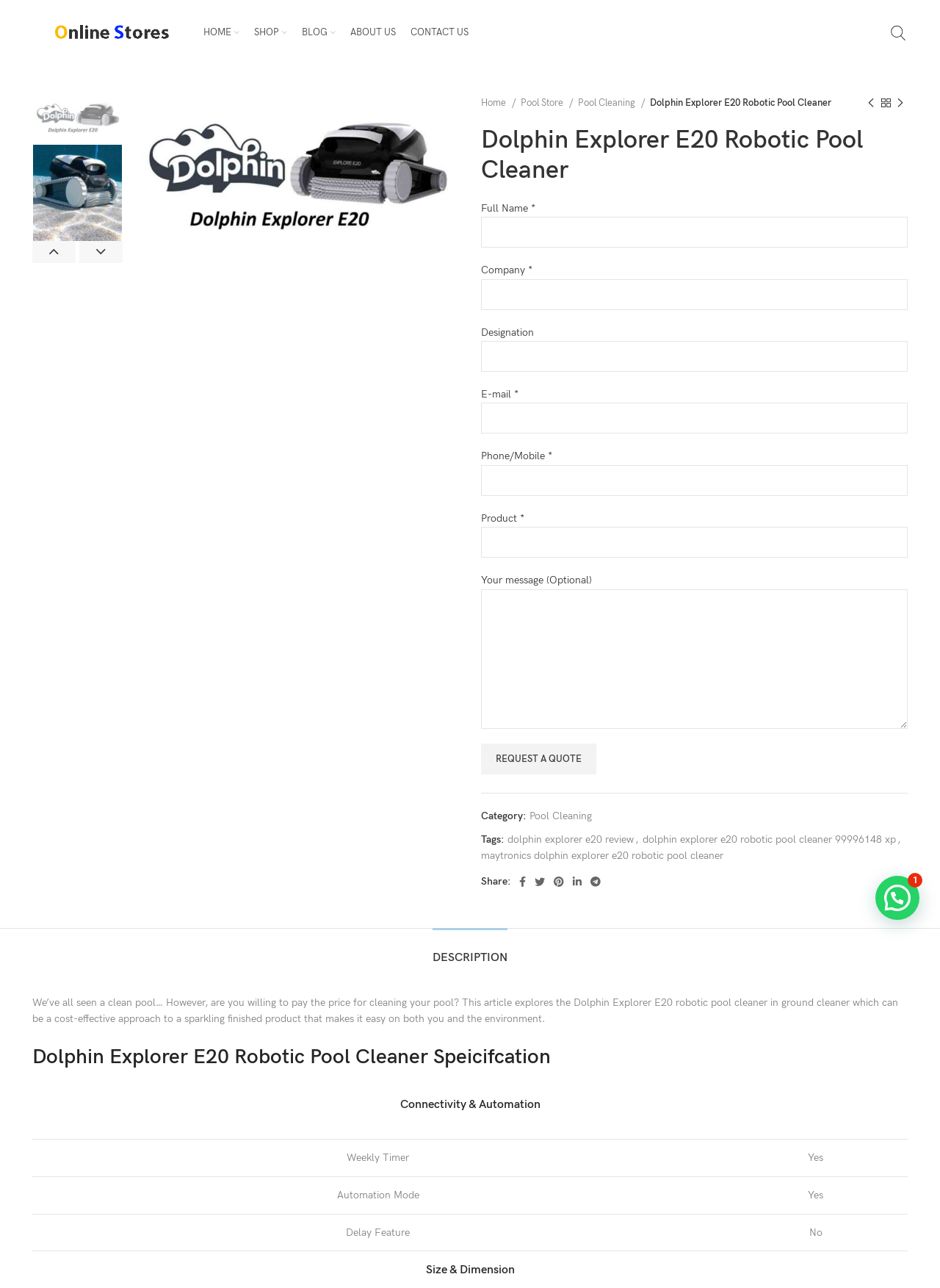Indicate the bounding box coordinates of the clickable region to achieve the following instruction: "Request a quote."

[0.512, 0.577, 0.634, 0.601]